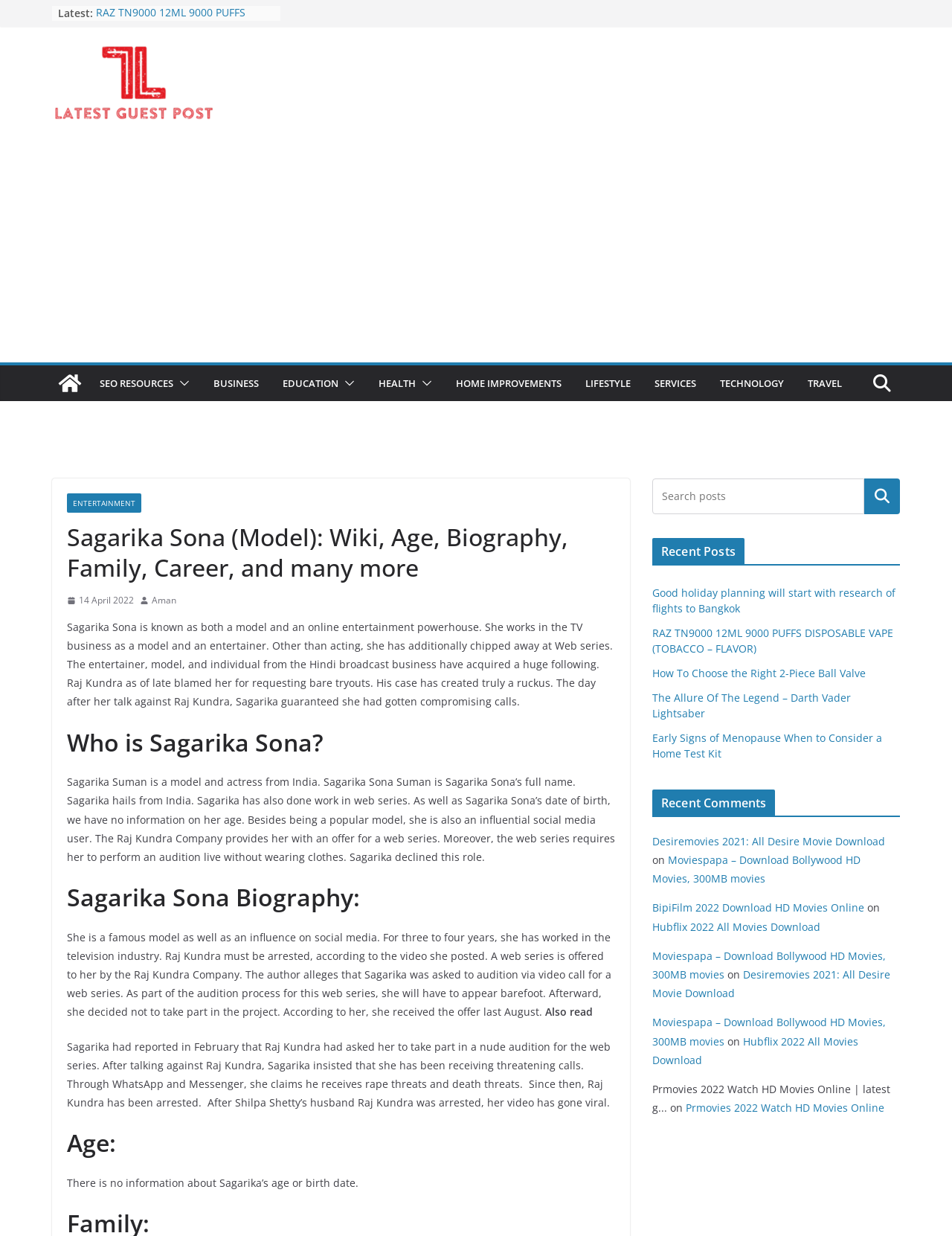Look at the image and answer the question in detail:
What is Sagarika Sona's profession?

According to the webpage, Sagarika Sona is a model and actress from India, who has worked in the television industry and has also done work in web series.